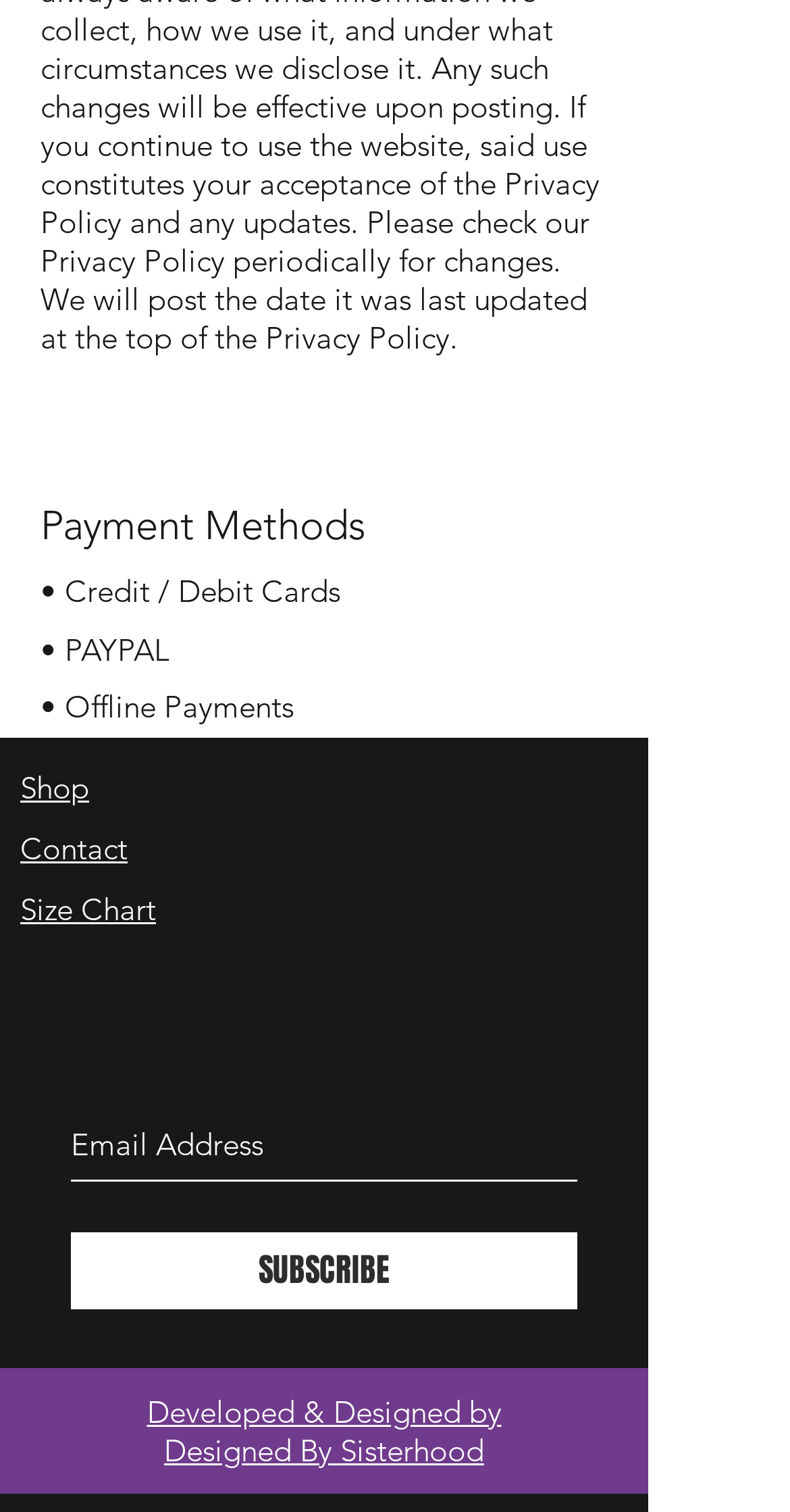Utilize the details in the image to thoroughly answer the following question: What is the call-to-action button in the Slideshow region?

The button in the Slideshow region has the text 'SUBSCRIBE', suggesting that it is a call-to-action button for users to subscribe to a newsletter or service.